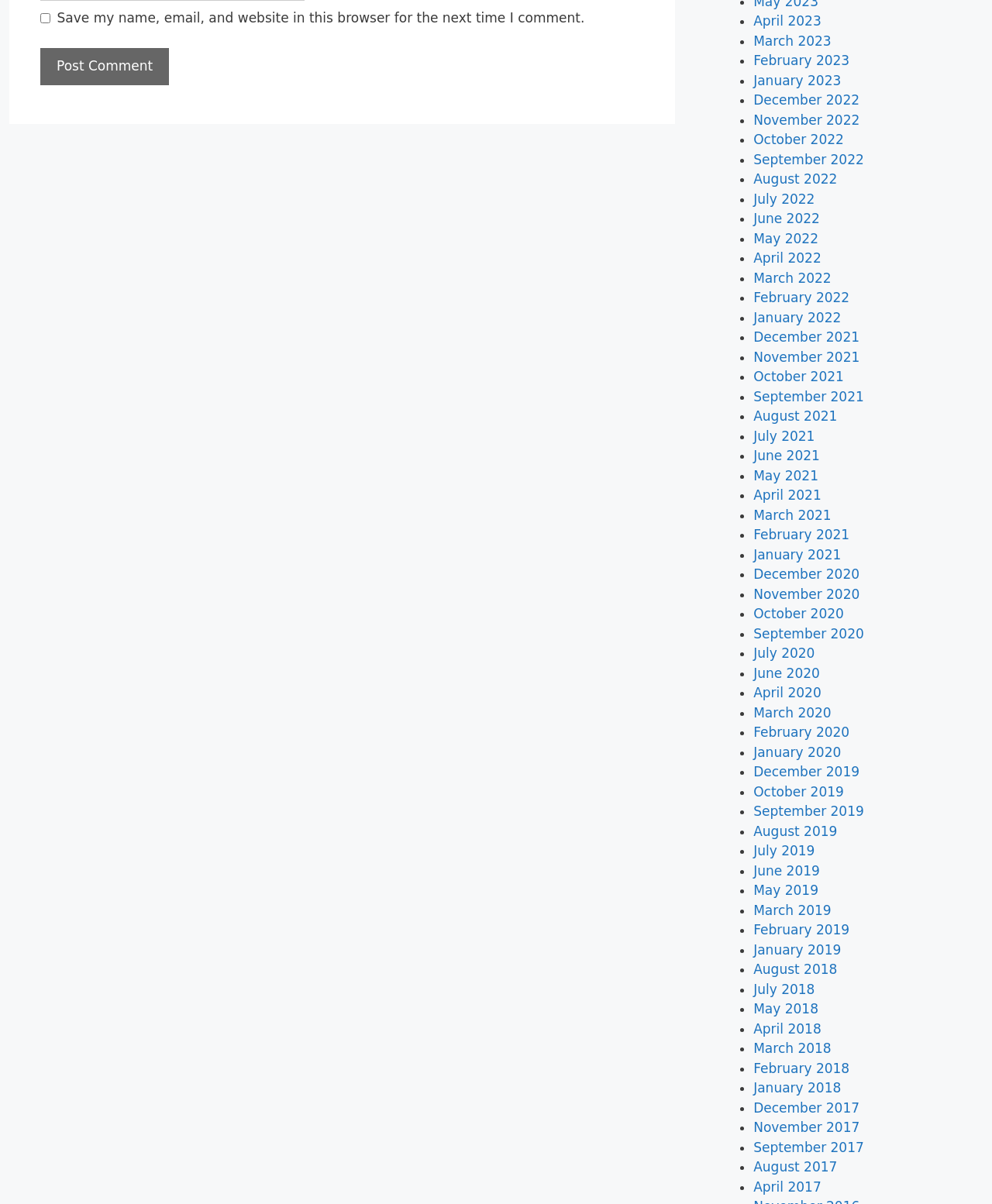Identify and provide the bounding box coordinates of the UI element described: "name="submit" value="Post Comment"". The coordinates should be formatted as [left, top, right, bottom], with each number being a float between 0 and 1.

[0.041, 0.04, 0.171, 0.071]